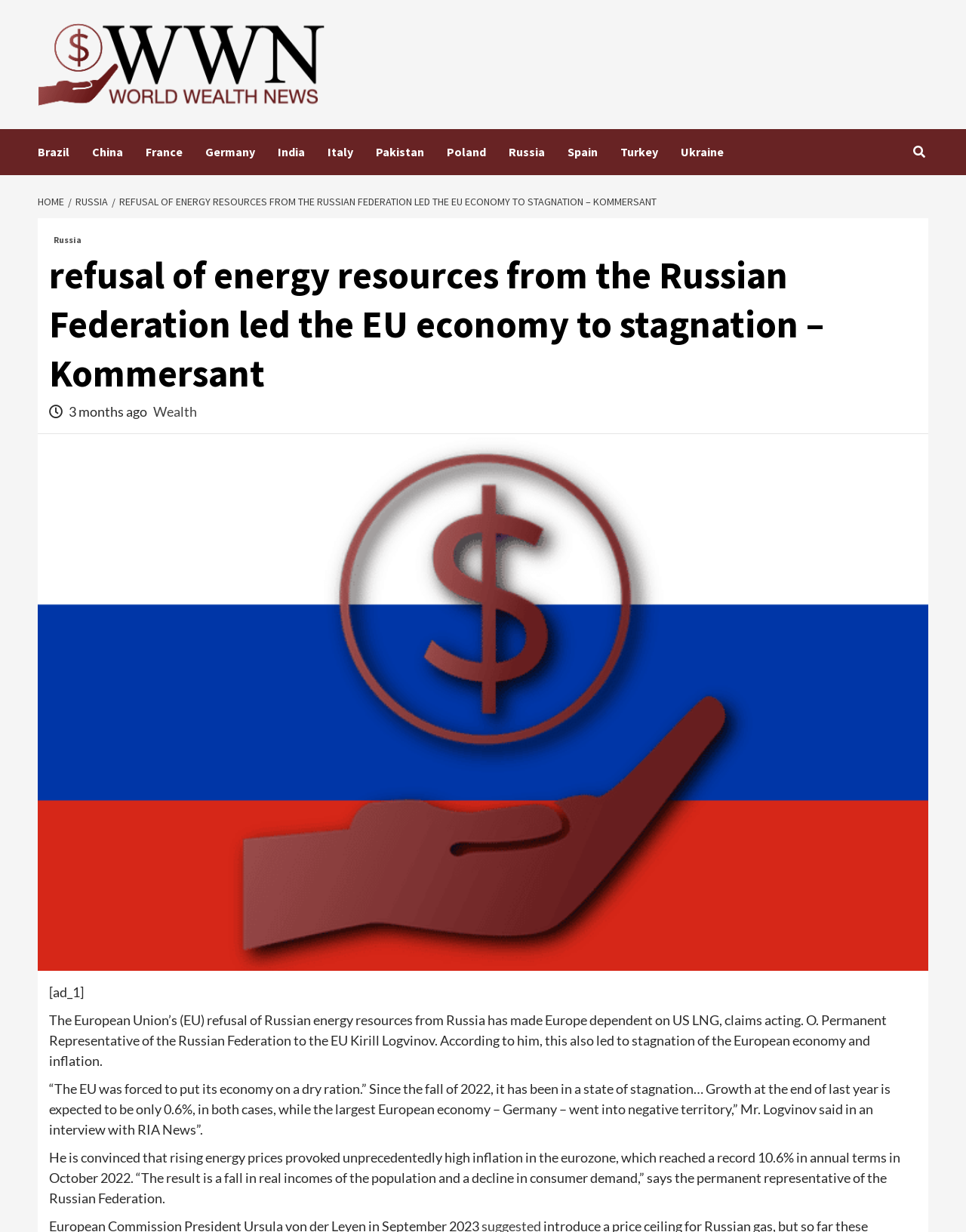Please mark the clickable region by giving the bounding box coordinates needed to complete this instruction: "Read the article about refusal of energy resources from the Russian Federation".

[0.116, 0.158, 0.684, 0.169]